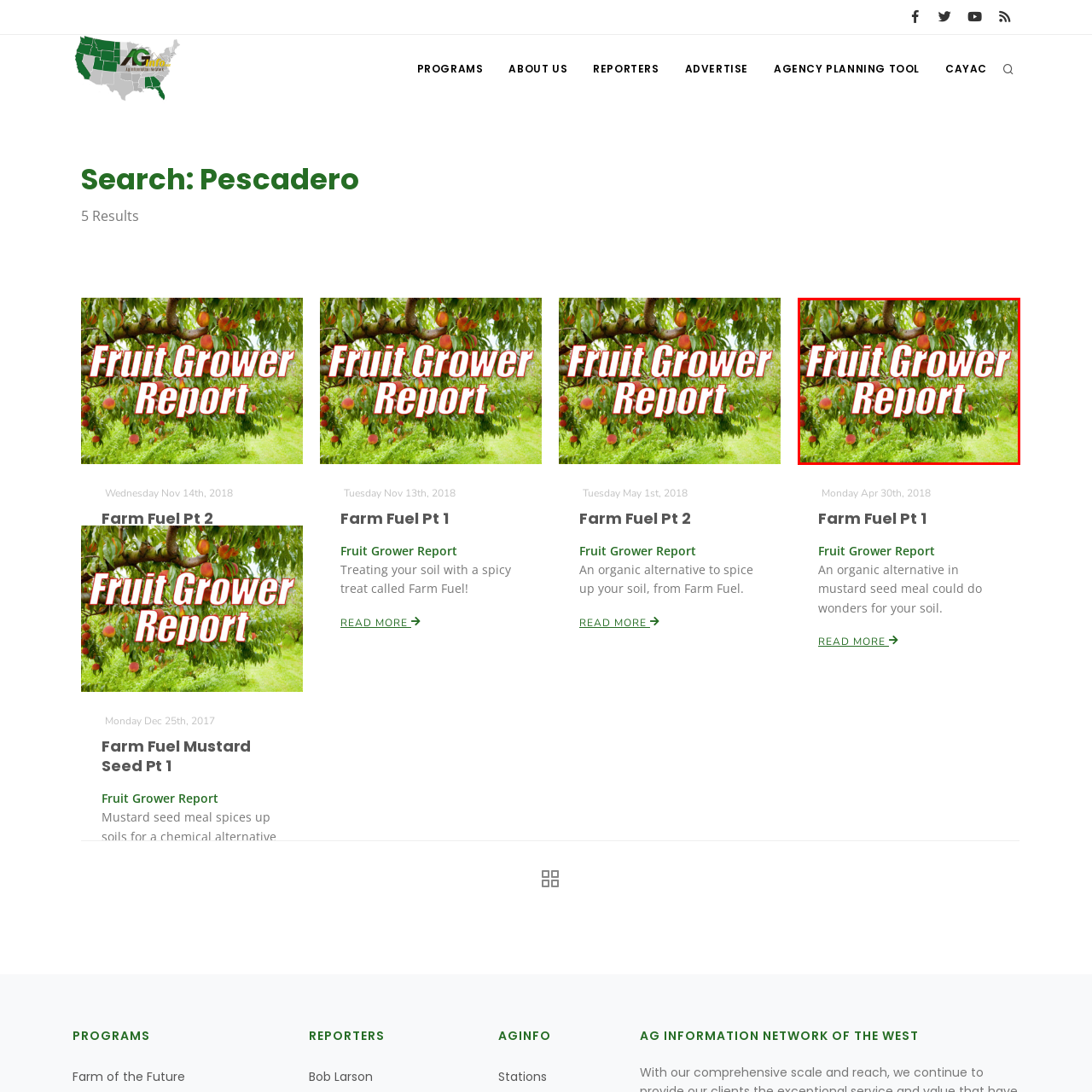Offer a thorough and descriptive summary of the image captured in the red bounding box.

The image captures a vibrant scene from a fruit orchard, prominently featuring lush peach trees laden with ripe fruit. In the foreground, bold white text reads "Fruit Grower Report," suggesting that this visual is associated with an informative piece or article focused on fruit cultivation. The backdrop of green foliage and a well-maintained lawn enhances the feeling of a thriving agricultural environment, emphasizing the importance of fruit growing in sustainable farming practices. This image serves as a visual introduction to the topics addressed in the Fruit Grower Report, likely appealing to those interested in agriculture, horticulture, and best practices in fruit cultivation.